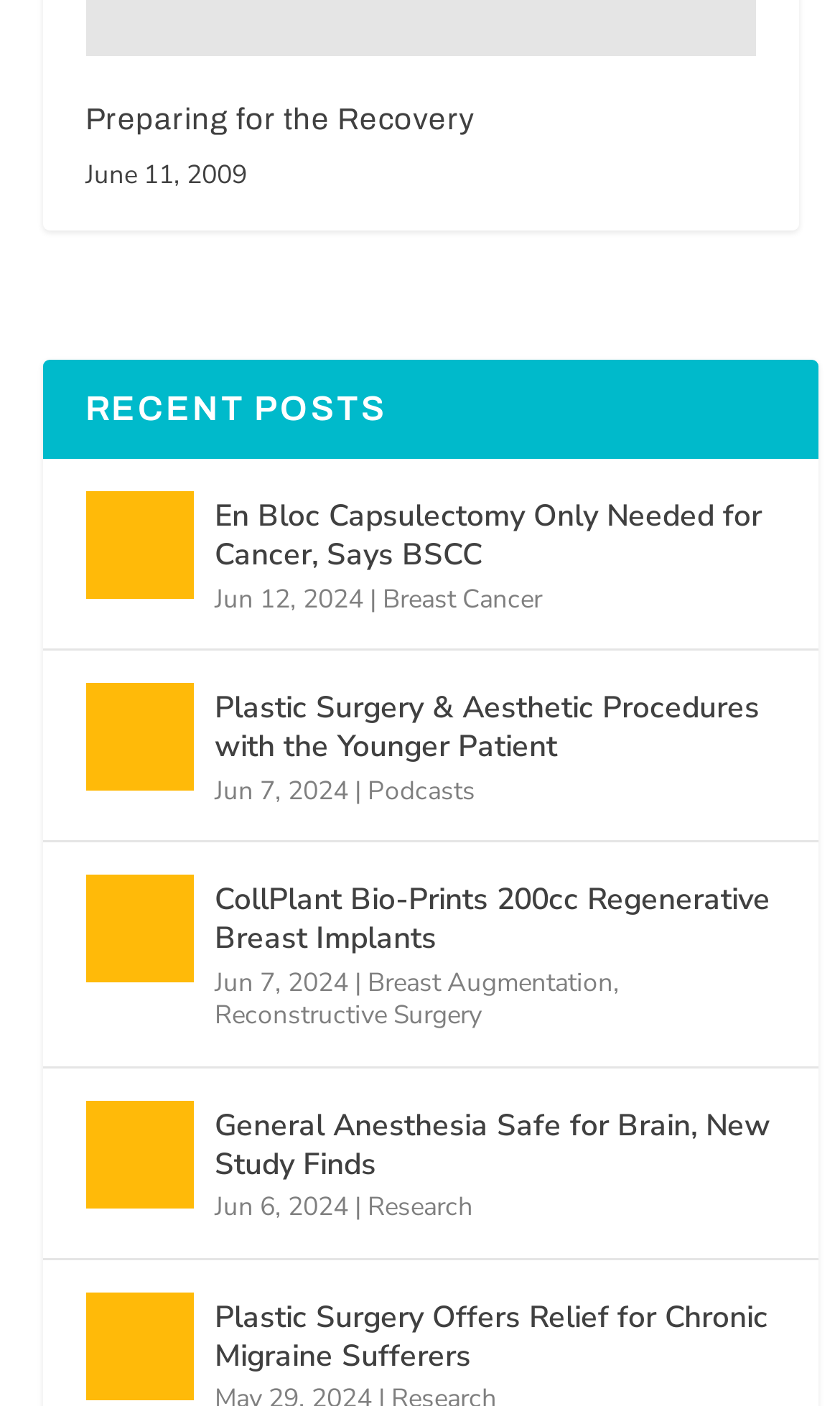Point out the bounding box coordinates of the section to click in order to follow this instruction: "Click on 'Preparing for the Recovery'".

[0.101, 0.073, 0.565, 0.096]